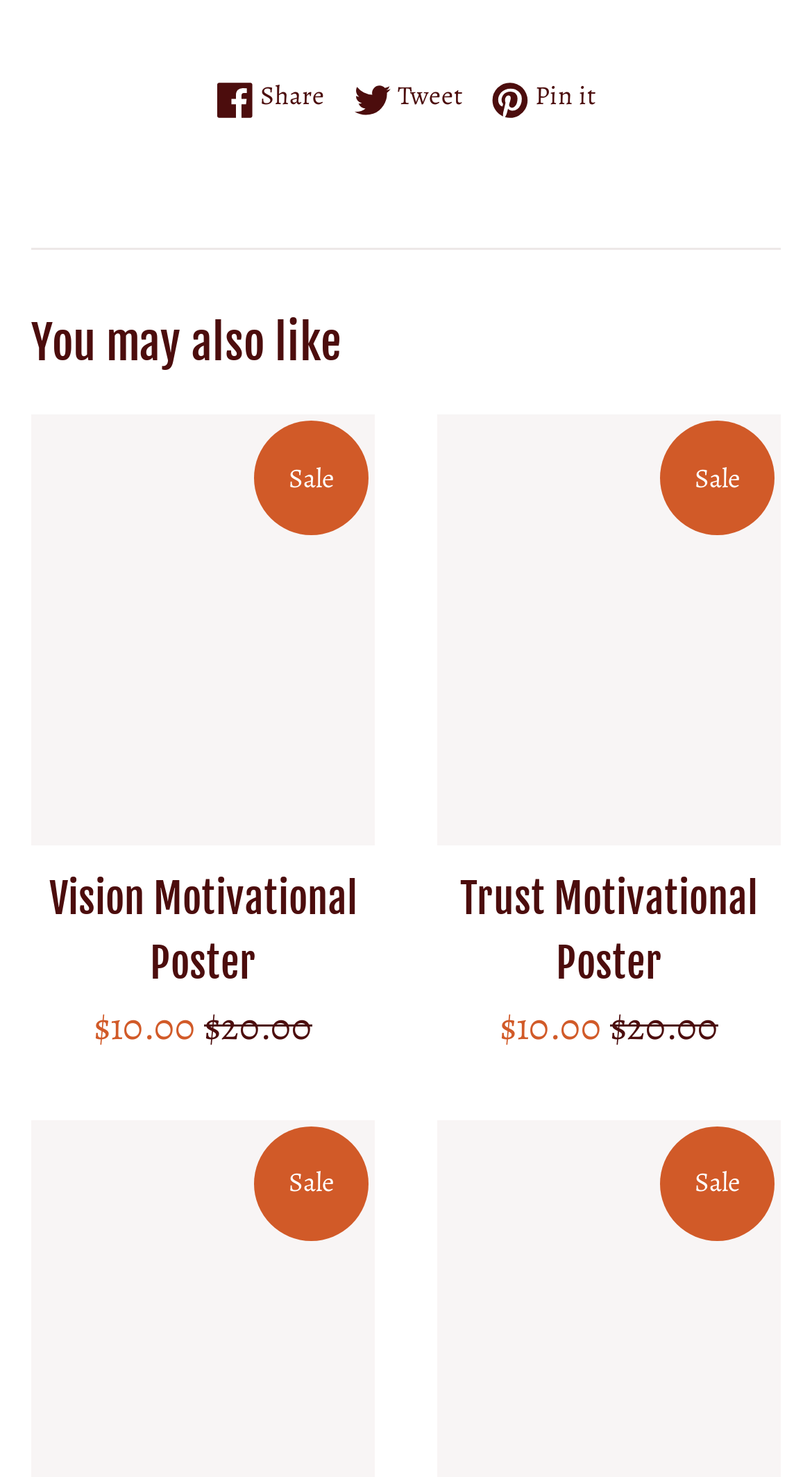Please identify the bounding box coordinates for the region that you need to click to follow this instruction: "Check the price of Trust Motivational Poster".

[0.613, 0.677, 0.71, 0.751]